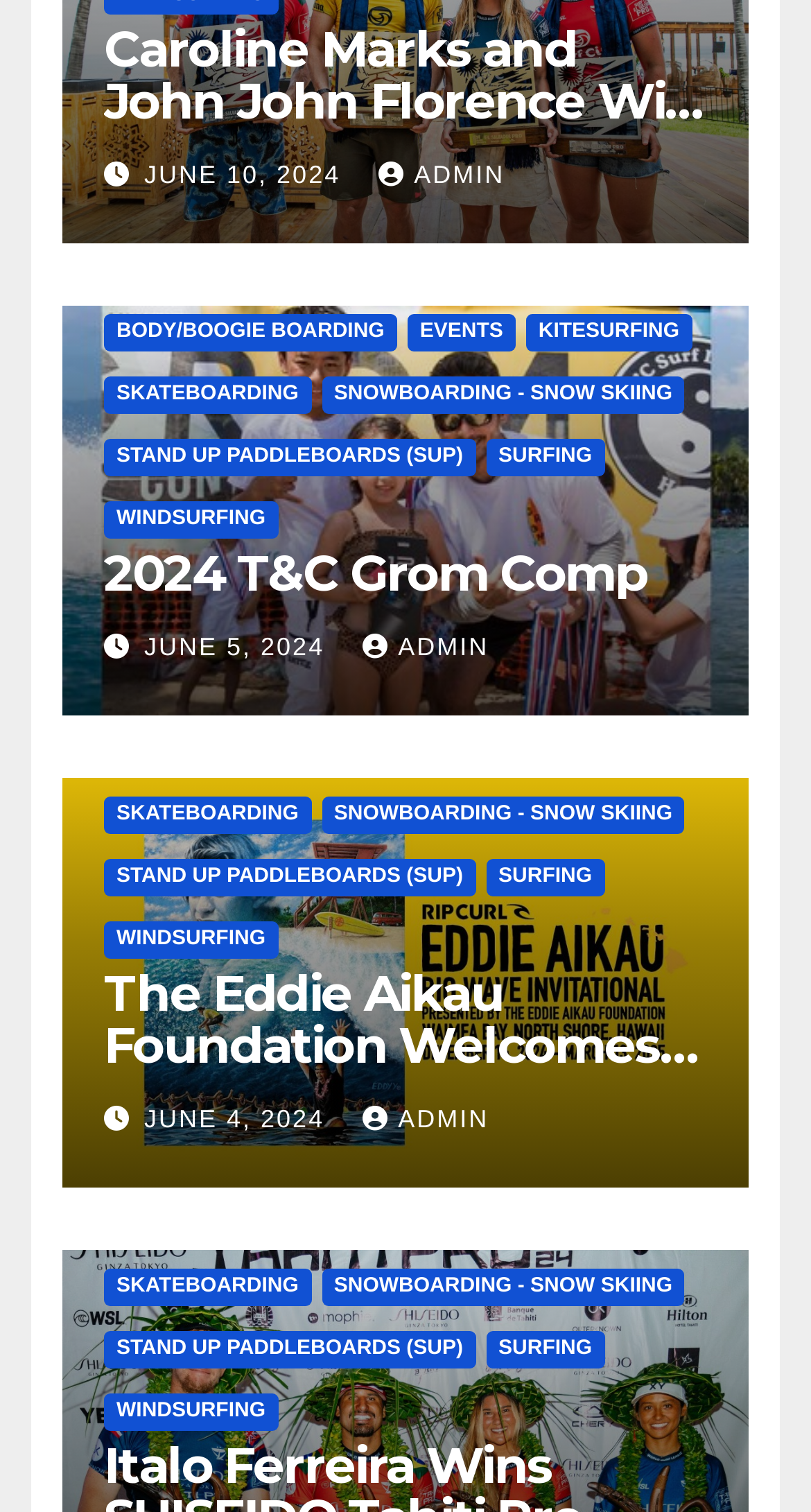Please indicate the bounding box coordinates of the element's region to be clicked to achieve the instruction: "Go to BODY/BOOGIE BOARDING". Provide the coordinates as four float numbers between 0 and 1, i.e., [left, top, right, bottom].

[0.128, 0.208, 0.49, 0.232]